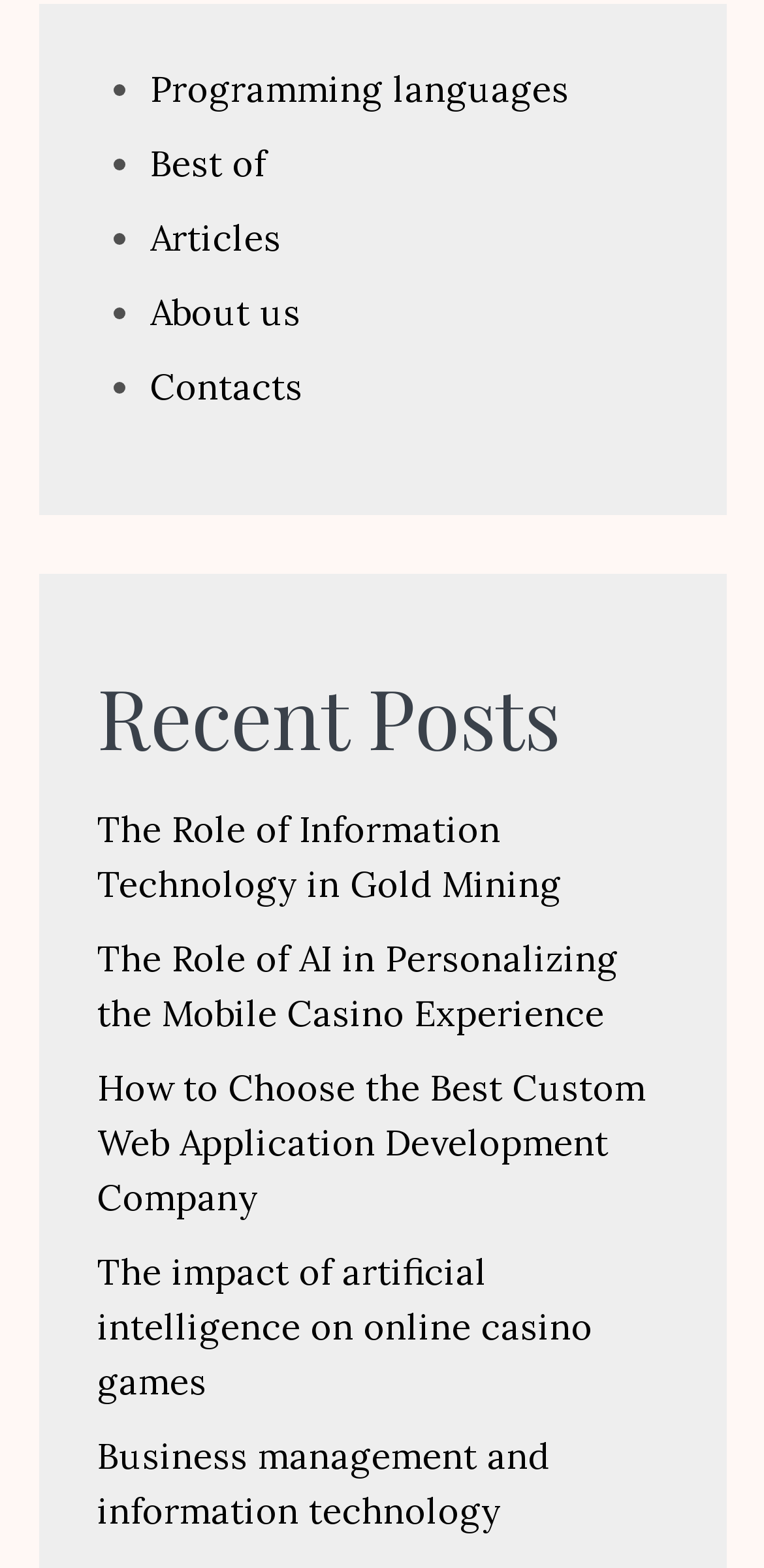Please indicate the bounding box coordinates for the clickable area to complete the following task: "Read The Role of Information Technology in Gold Mining". The coordinates should be specified as four float numbers between 0 and 1, i.e., [left, top, right, bottom].

[0.127, 0.514, 0.735, 0.578]